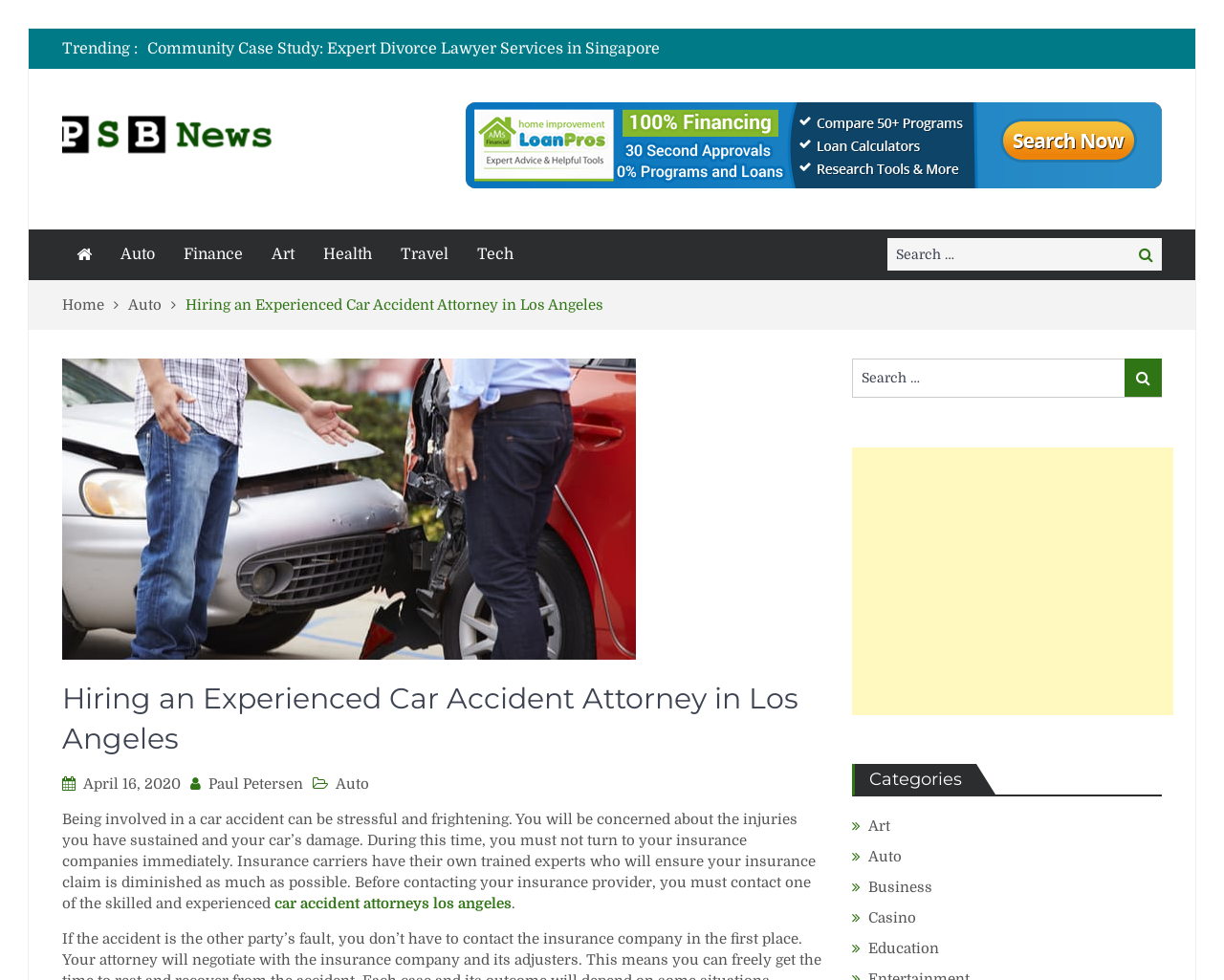Determine the bounding box coordinates of the clickable region to execute the instruction: "Browse the 'Art' category". The coordinates should be four float numbers between 0 and 1, denoted as [left, top, right, bottom].

[0.709, 0.834, 0.727, 0.852]